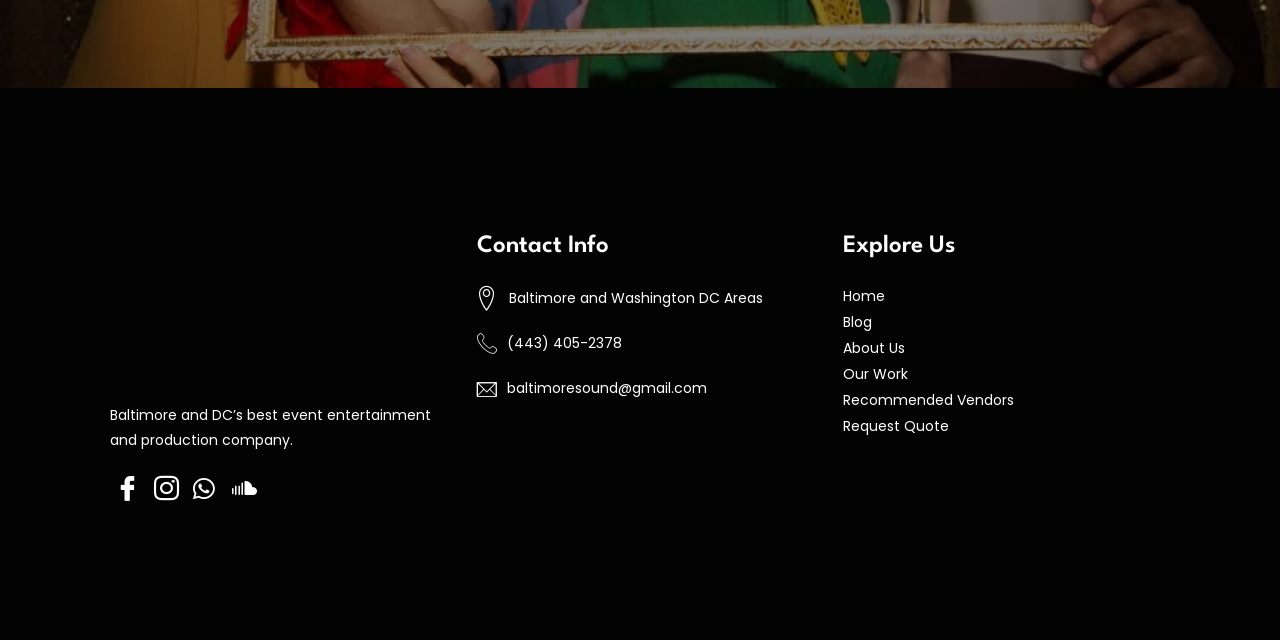How many social media links are there?
Please provide a comprehensive answer based on the contents of the image.

There are four social media links: Facebook, Instagram, Whatsapp, and Sound cloud. These links are located at the top of the page, and their bounding box coordinates are [0.09, 0.739, 0.109, 0.786], [0.12, 0.739, 0.14, 0.786], [0.151, 0.739, 0.17, 0.786], and [0.181, 0.739, 0.201, 0.786] respectively.